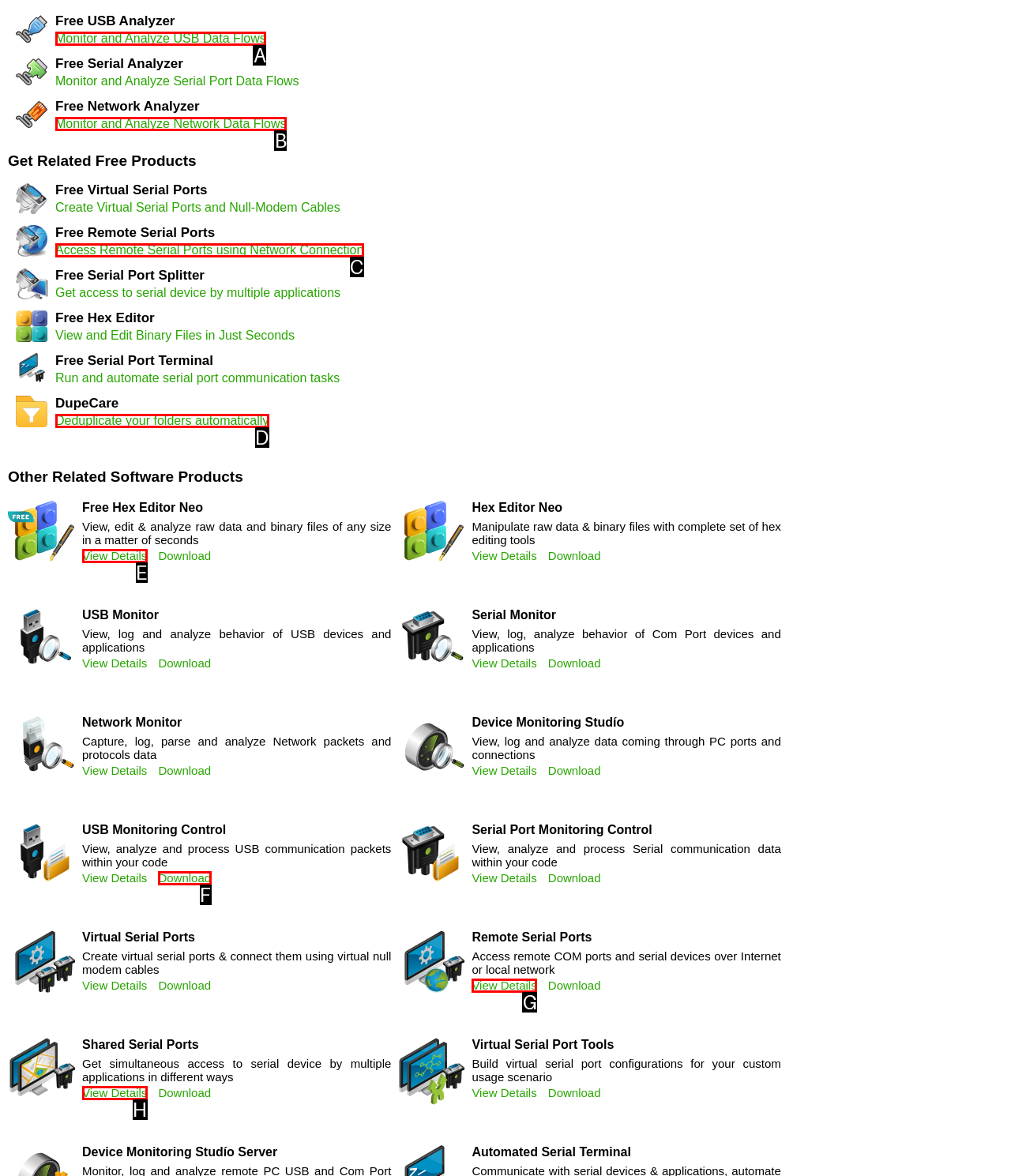Determine which option matches the element description: View Details
Reply with the letter of the appropriate option from the options provided.

G